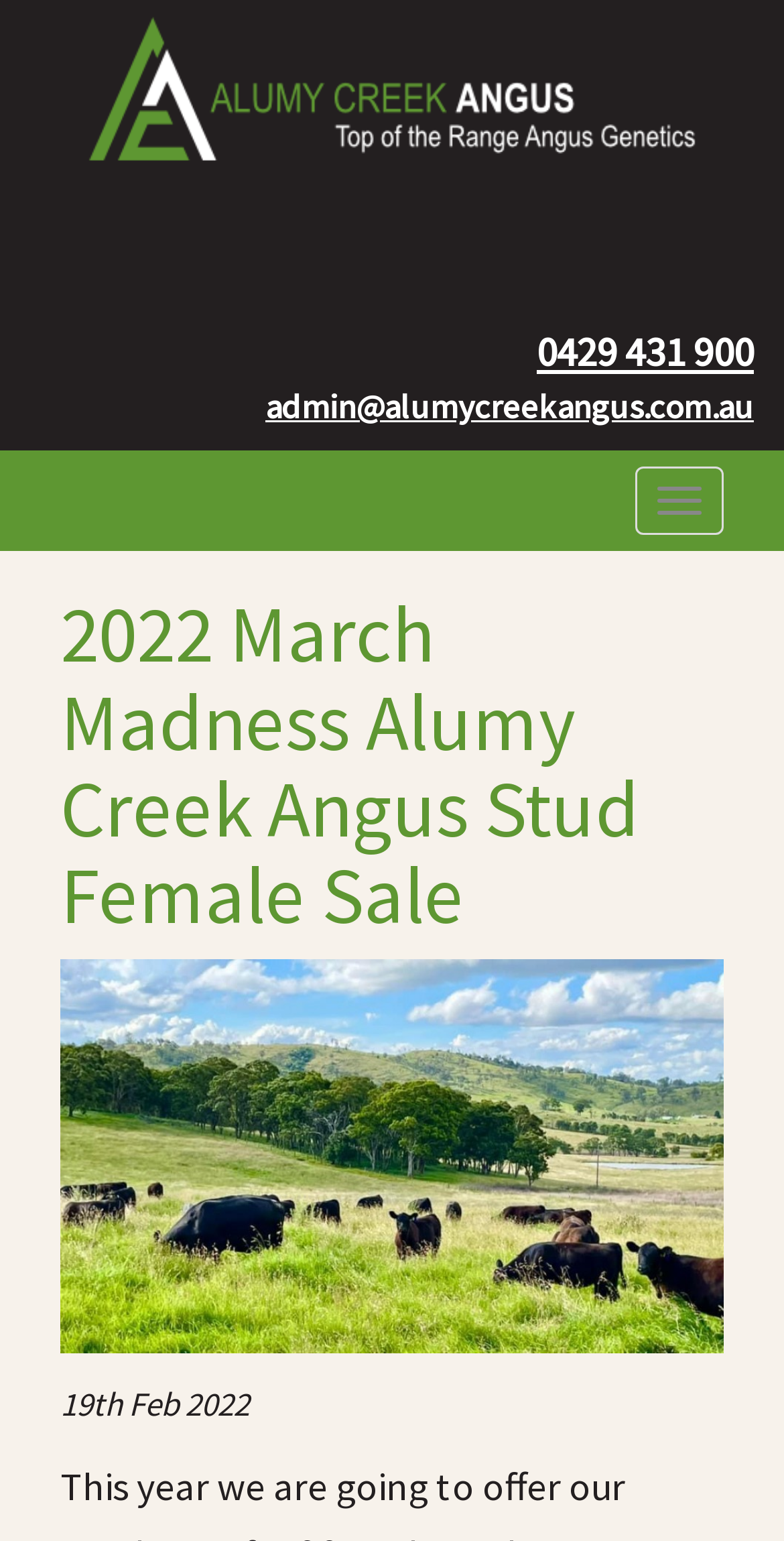Can you give a detailed response to the following question using the information from the image? What is the contact phone number?

The contact phone number is displayed as a clickable link on the webpage, which is 0429 431 900. This is likely the phone number to contact the organizers of the sale event or the stud farm.